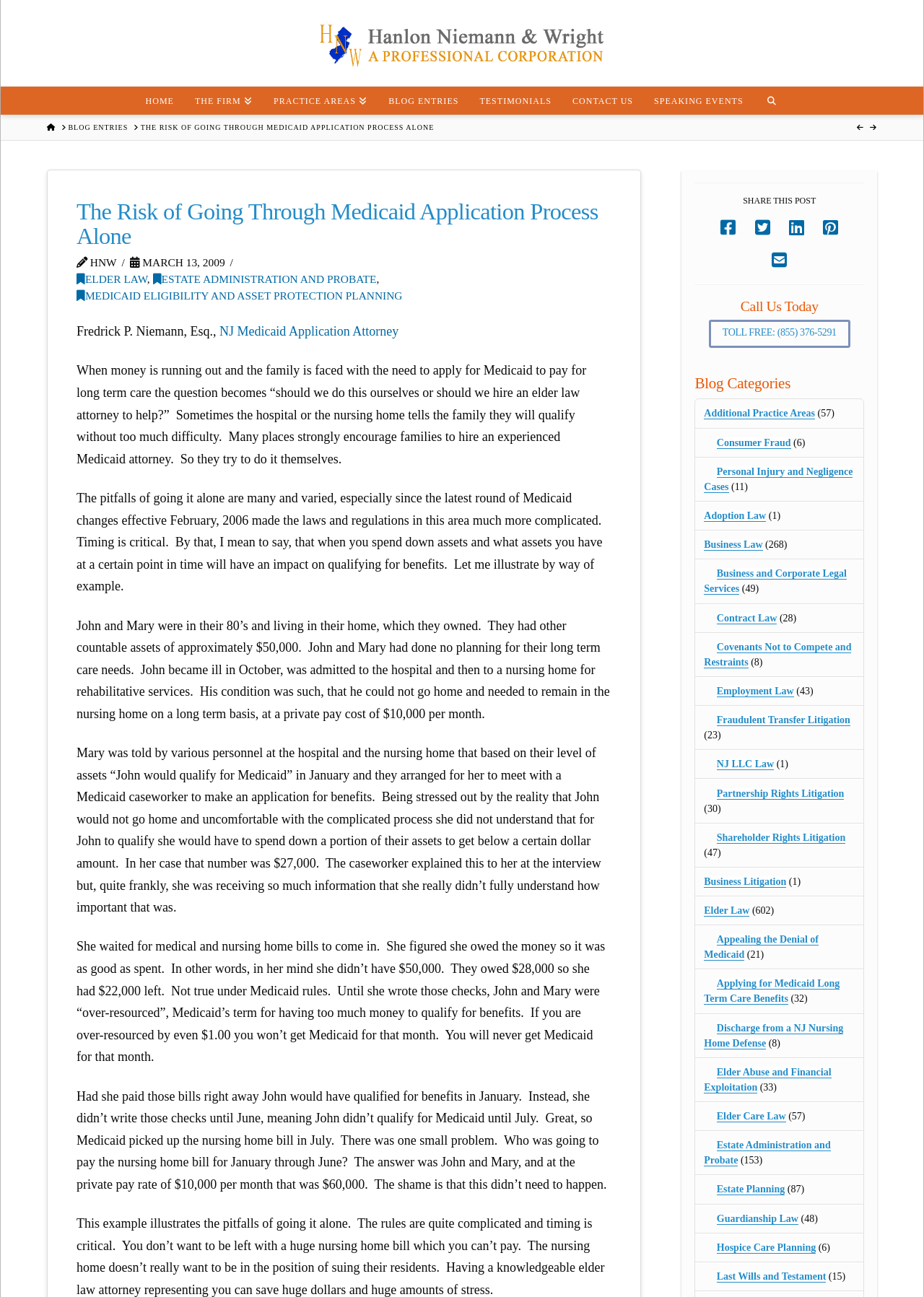Find the bounding box coordinates of the element to click in order to complete the given instruction: "Click HOME."

[0.146, 0.067, 0.199, 0.088]